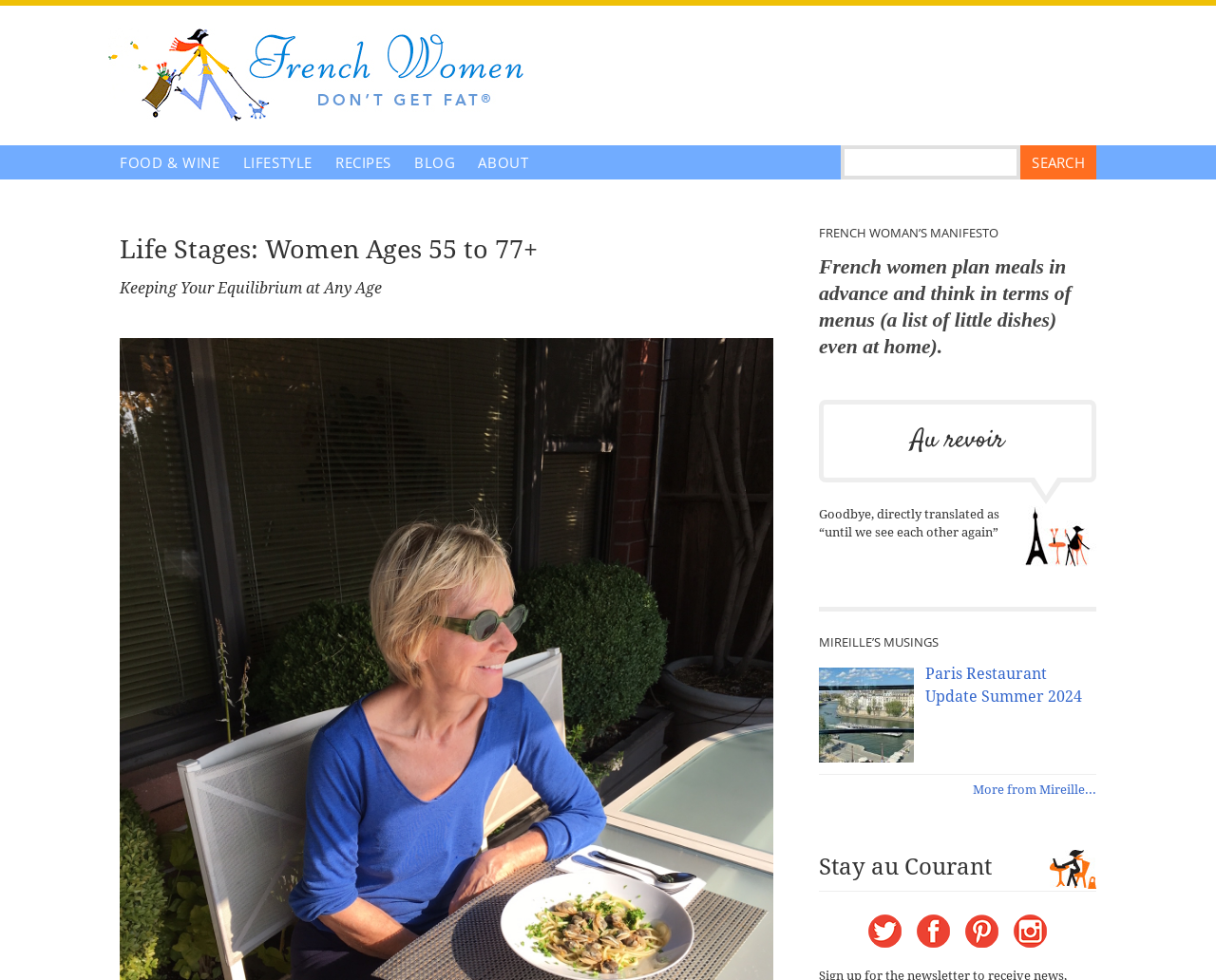Please mark the clickable region by giving the bounding box coordinates needed to complete this instruction: "Search for something".

[0.839, 0.148, 0.902, 0.183]